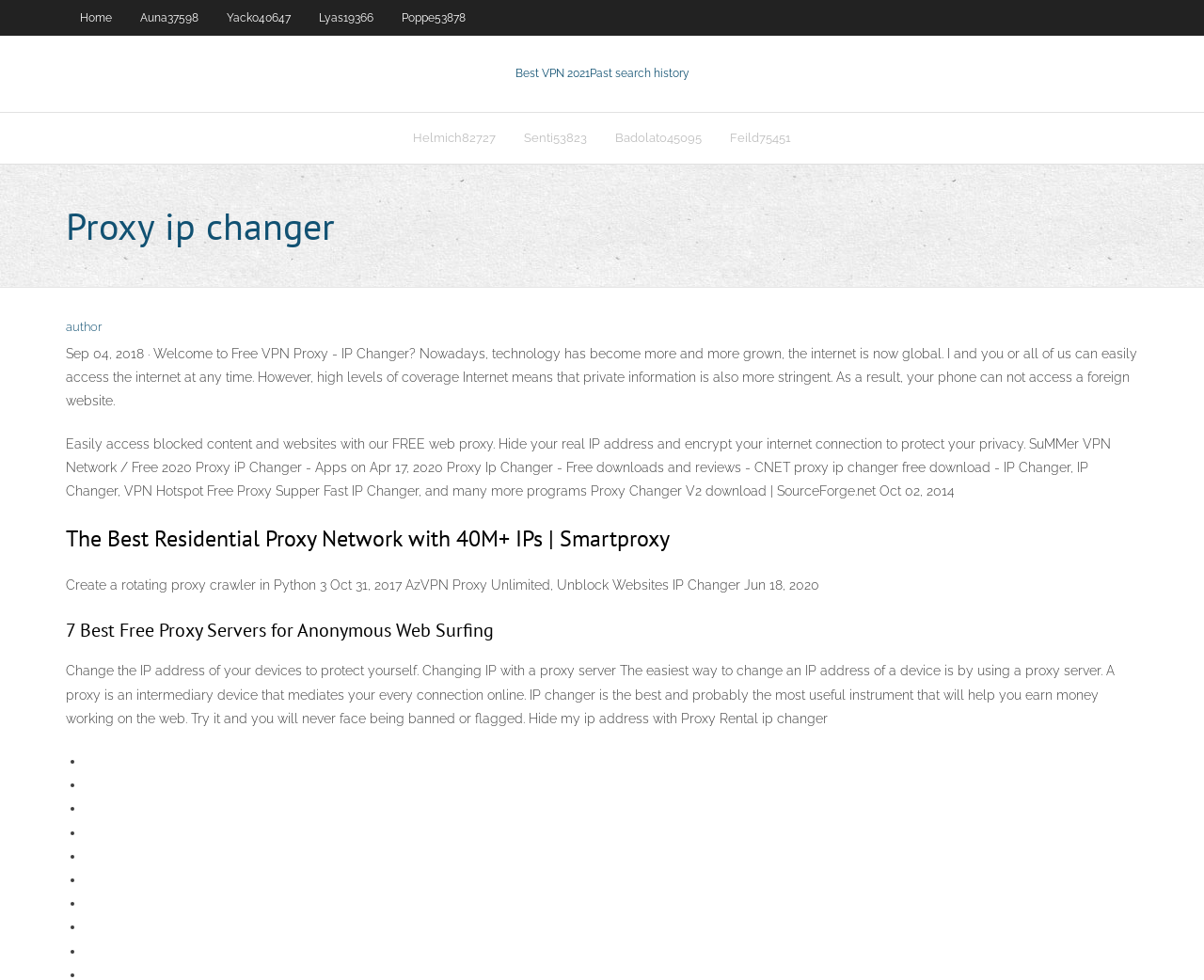Please answer the following question using a single word or phrase: What is the benefit of using a proxy ip changer?

Protect privacy